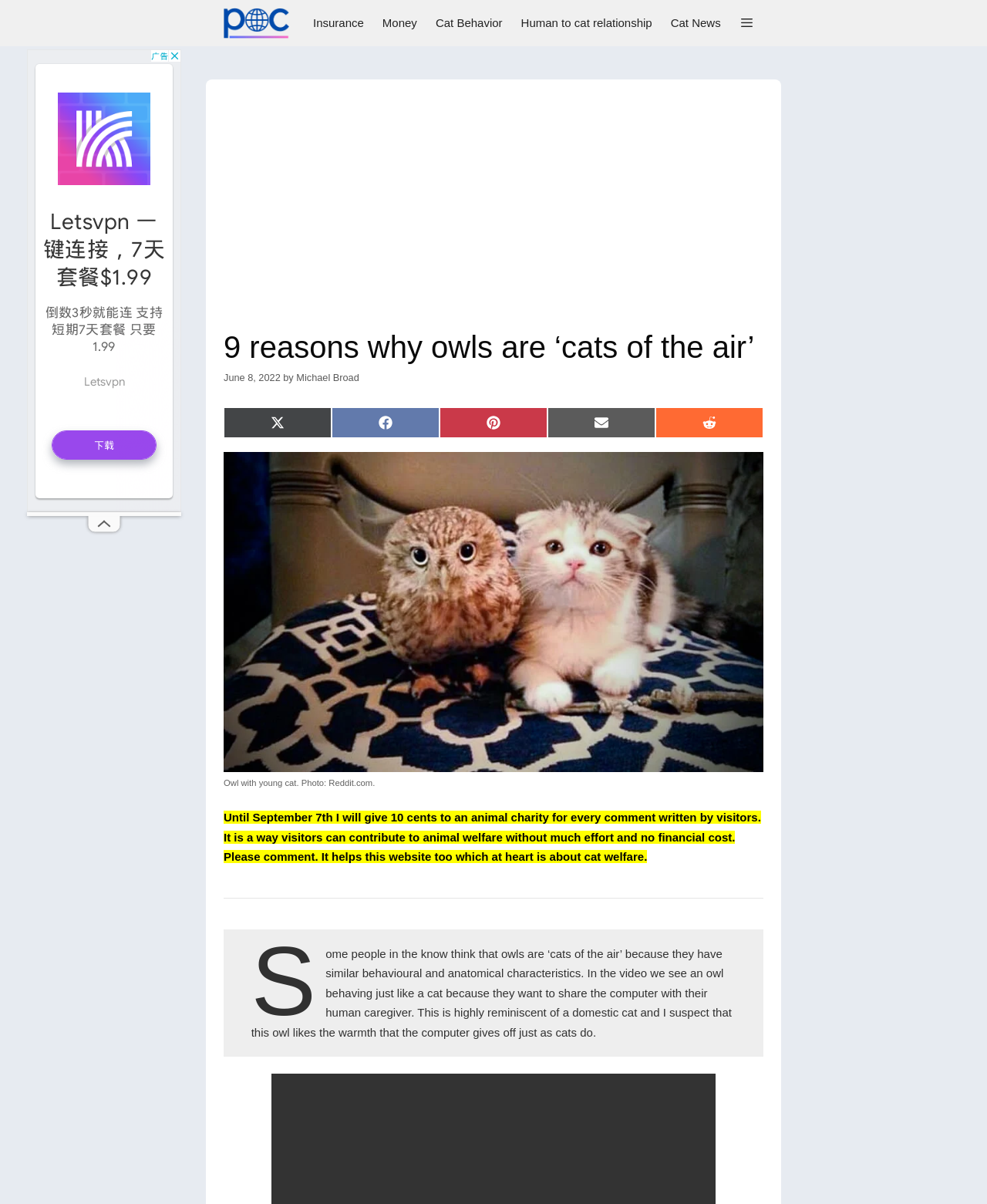Please provide a one-word or short phrase answer to the question:
What is the date of the article?

June 8, 2022